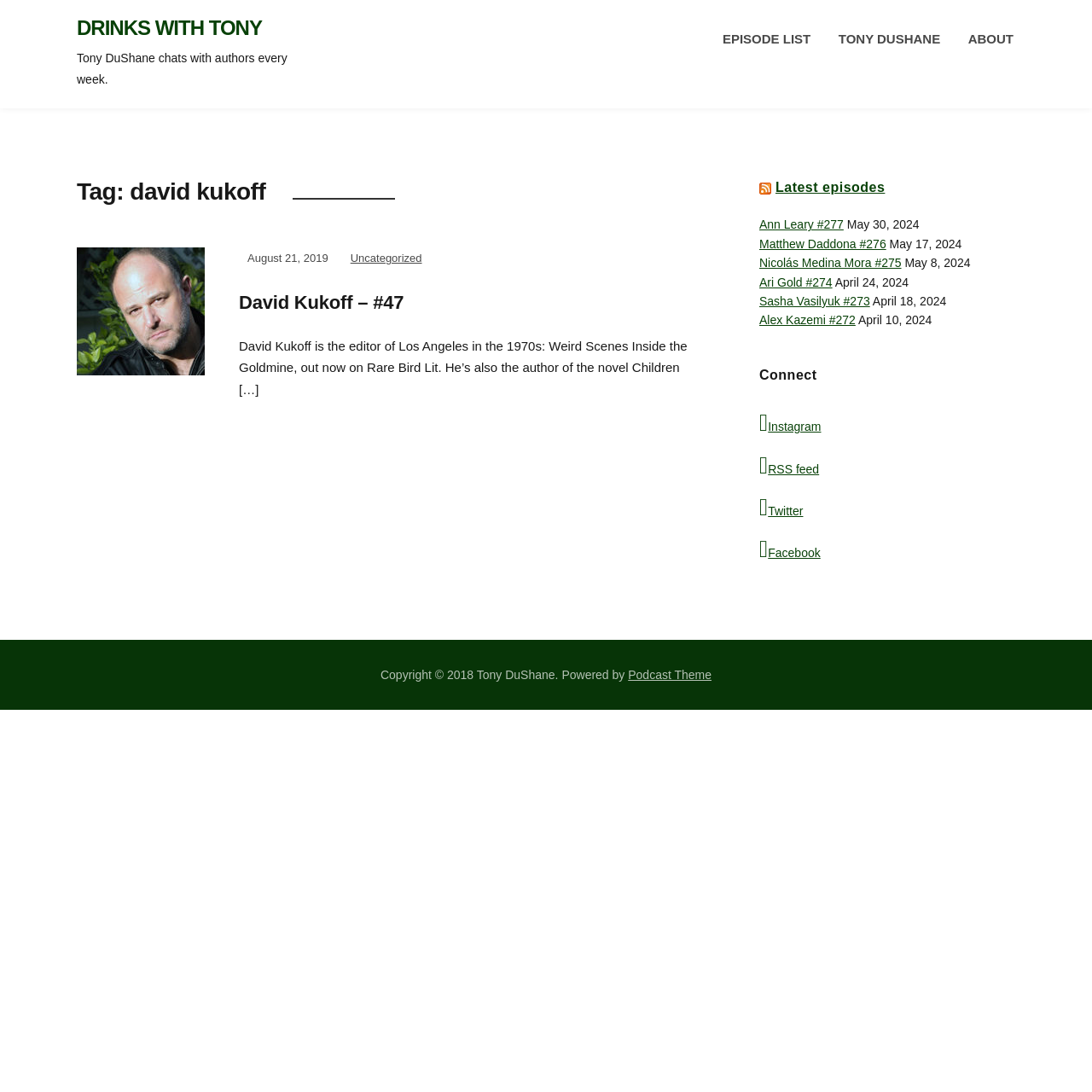How many episodes are listed on the webpage?
Analyze the screenshot and provide a detailed answer to the question.

To find the number of episodes listed, we need to count the links with episode titles, such as 'Ann Leary #277', 'Matthew Daddona #276', and so on. There are six of these links, indicating that six episodes are listed on the webpage.